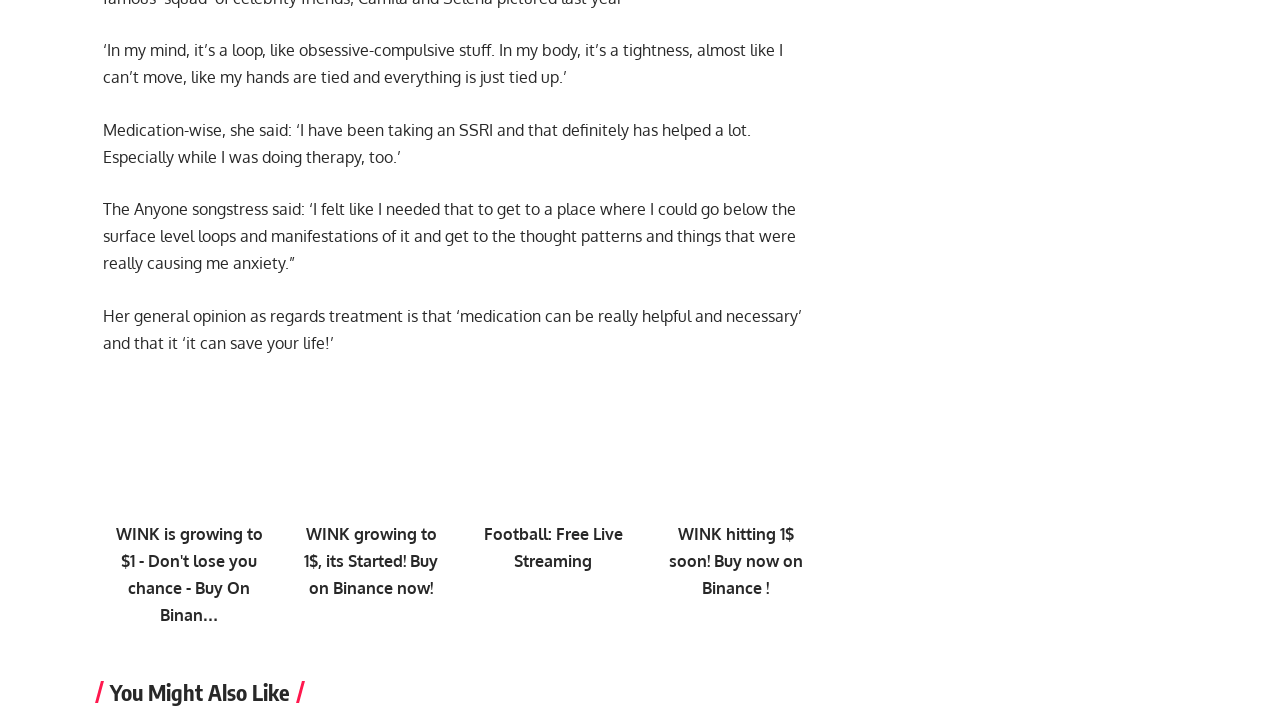What is the theme of the links on the page?
Using the image as a reference, deliver a detailed and thorough answer to the question.

The links on the page appear to be related to cryptocurrency, with mentions of buying on Binance, and sports, with a mention of free live streaming of football.